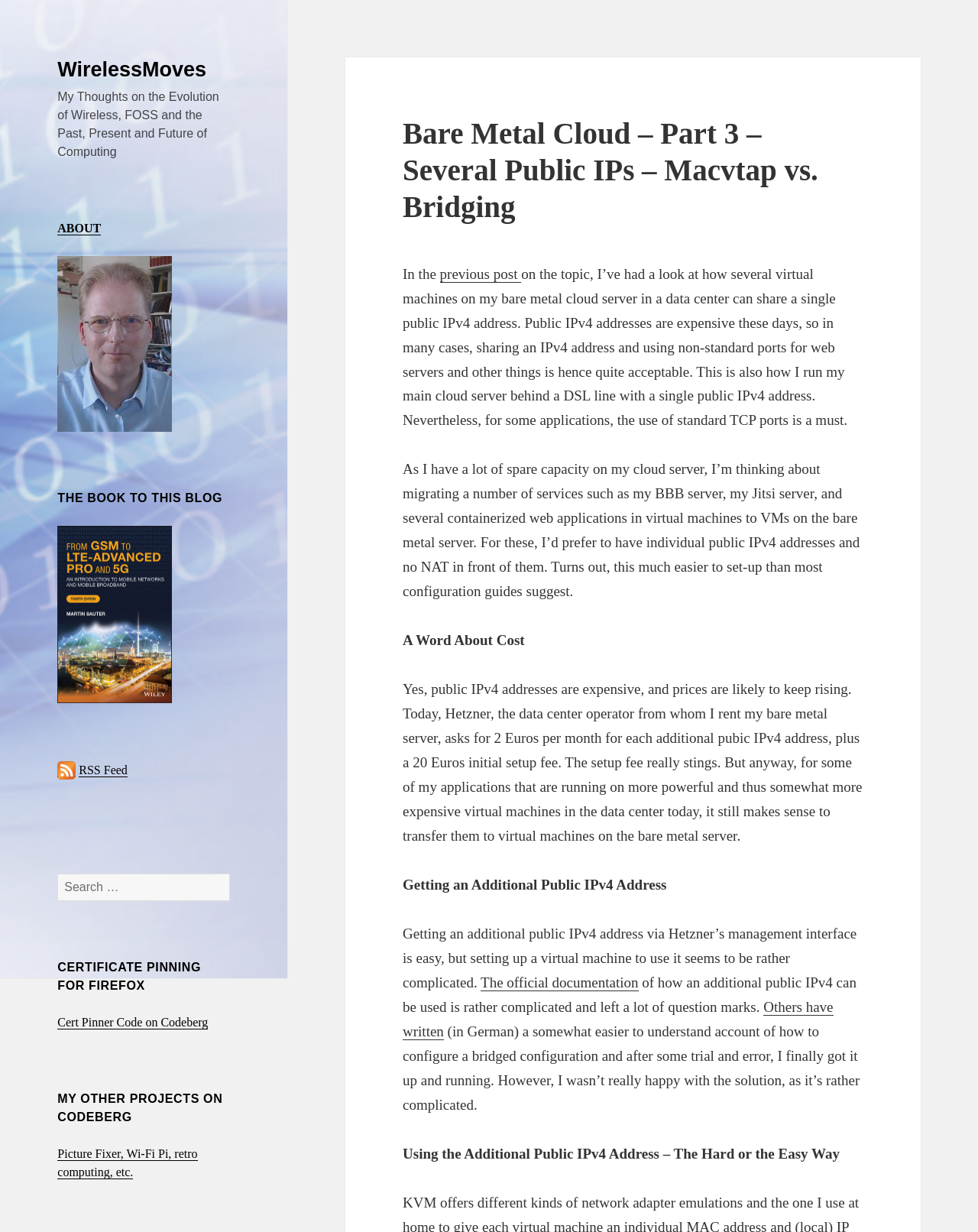Locate and extract the headline of this webpage.

Bare Metal Cloud – Part 3 – Several Public IPs – Macvtap vs. Bridging